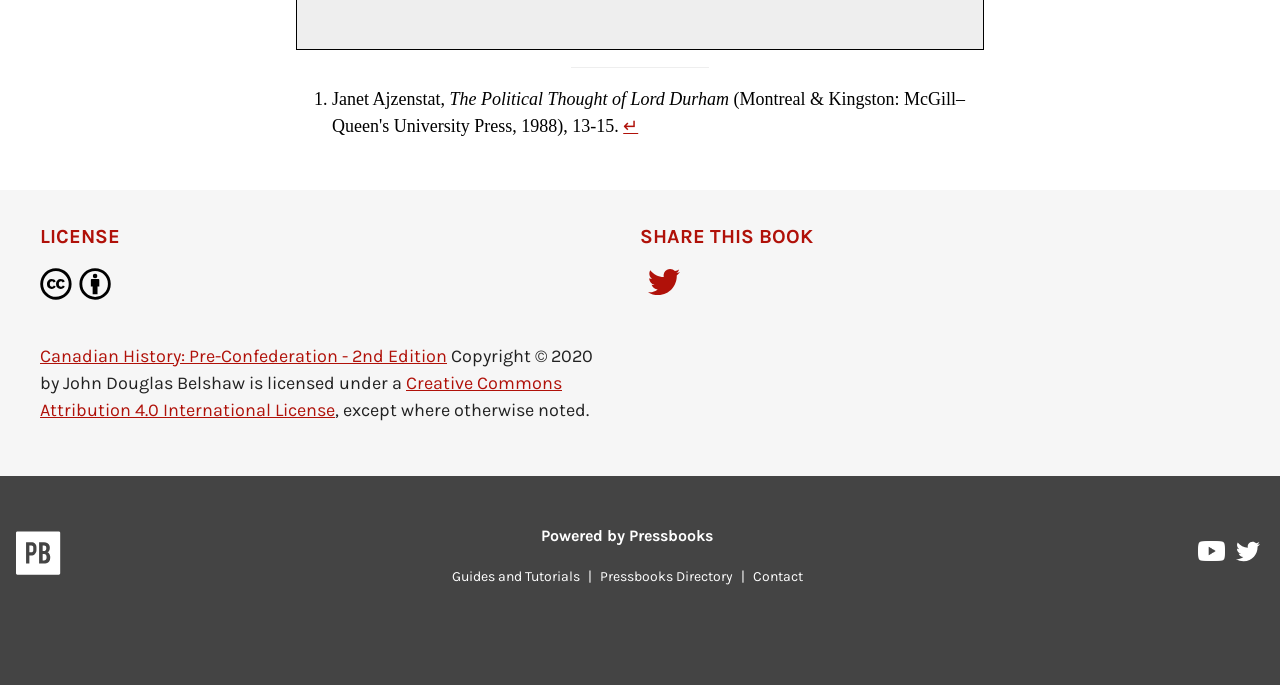Pinpoint the bounding box coordinates of the area that must be clicked to complete this instruction: "Go to Pressbooks Directory".

[0.462, 0.829, 0.579, 0.854]